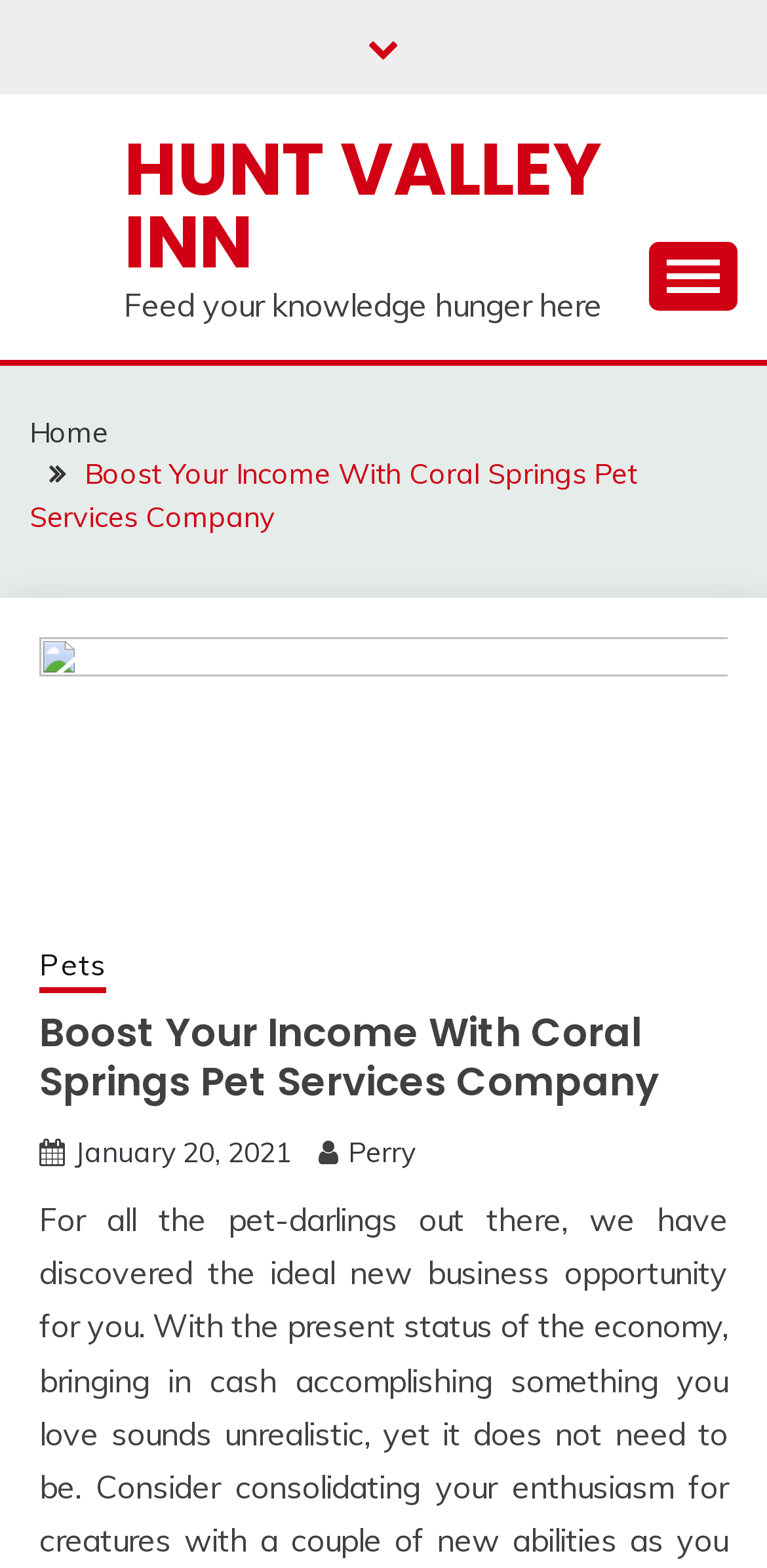Provide a brief response to the question below using a single word or phrase: 
What is the date of the article?

January 20, 2021